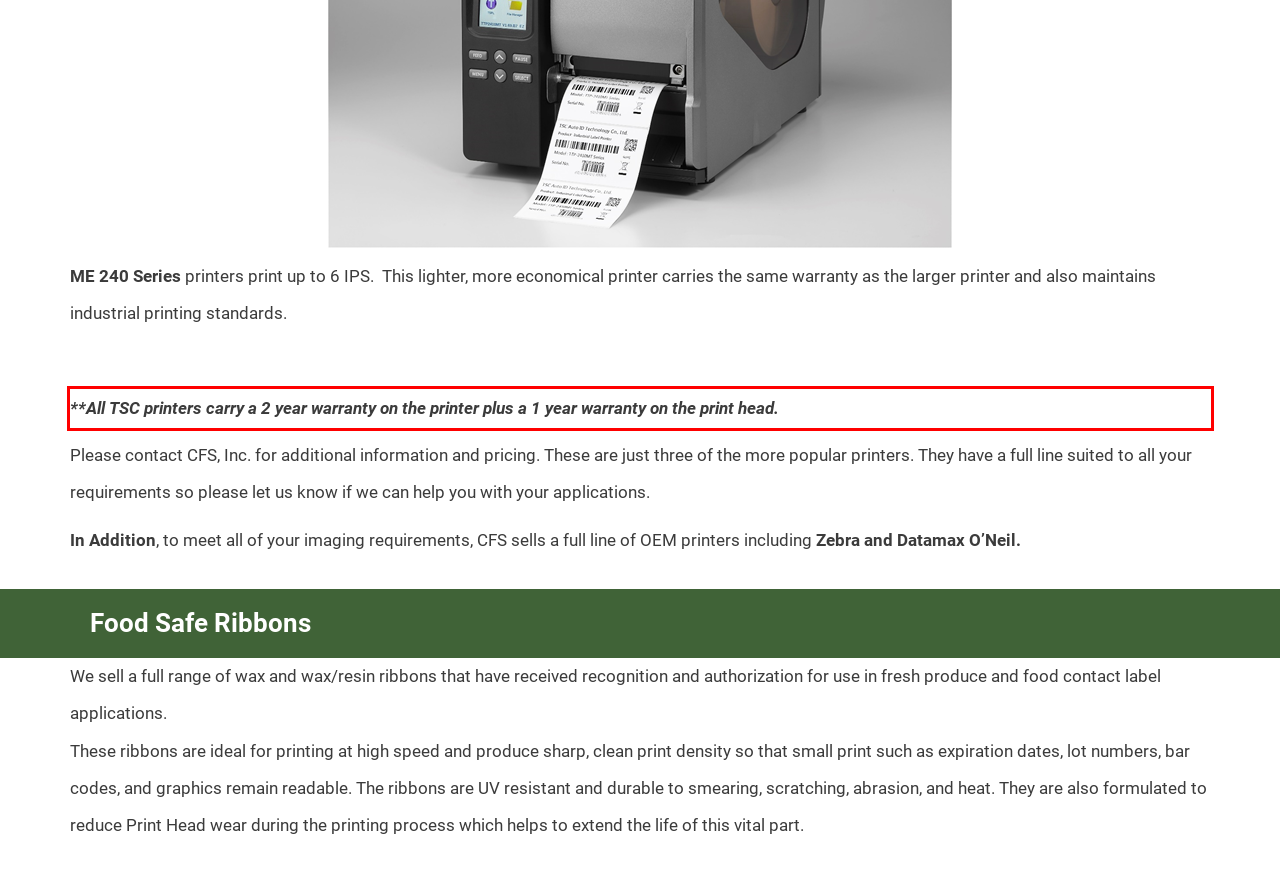Identify and transcribe the text content enclosed by the red bounding box in the given screenshot.

**All TSC printers carry a 2 year warranty on the printer plus a 1 year warranty on the print head.